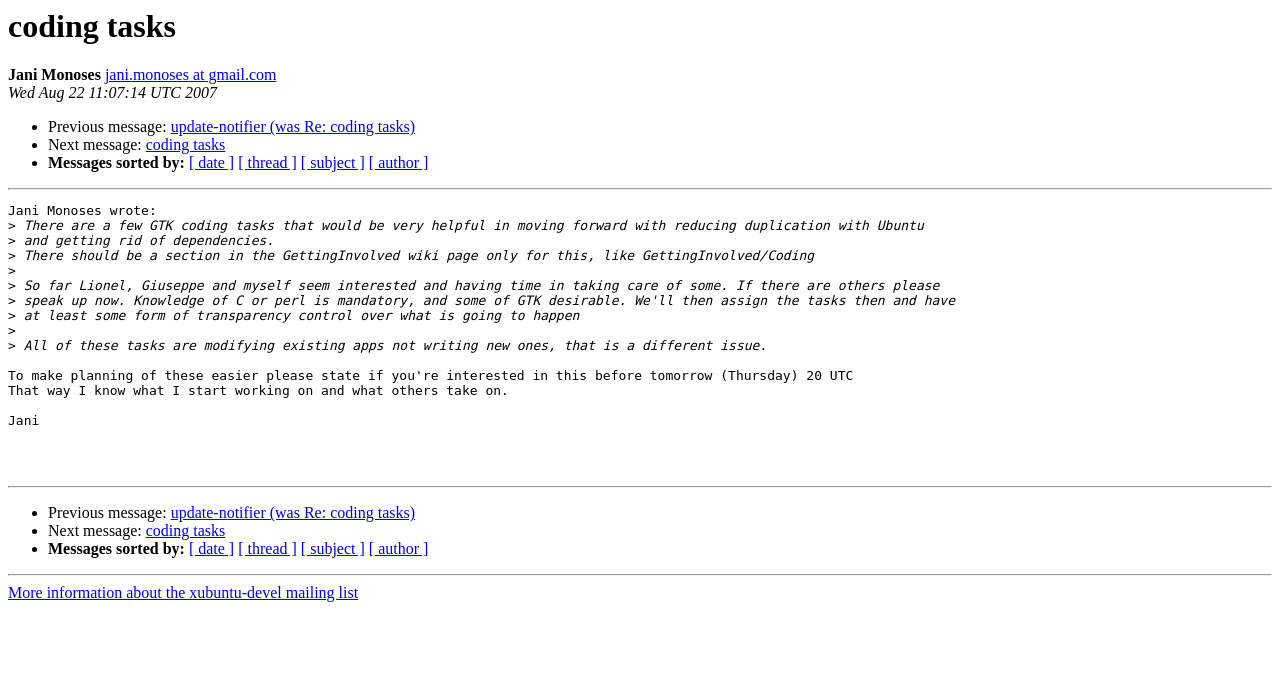Give a one-word or short phrase answer to the question: 
What is the orientation of the separator?

horizontal